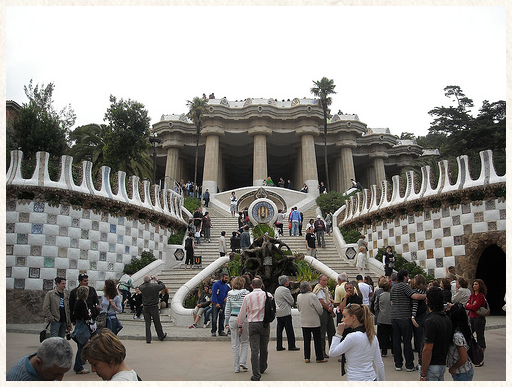Respond to the following question with a brief word or phrase:
What is the purpose of visiting Park Güell?

Experience cultural heritage